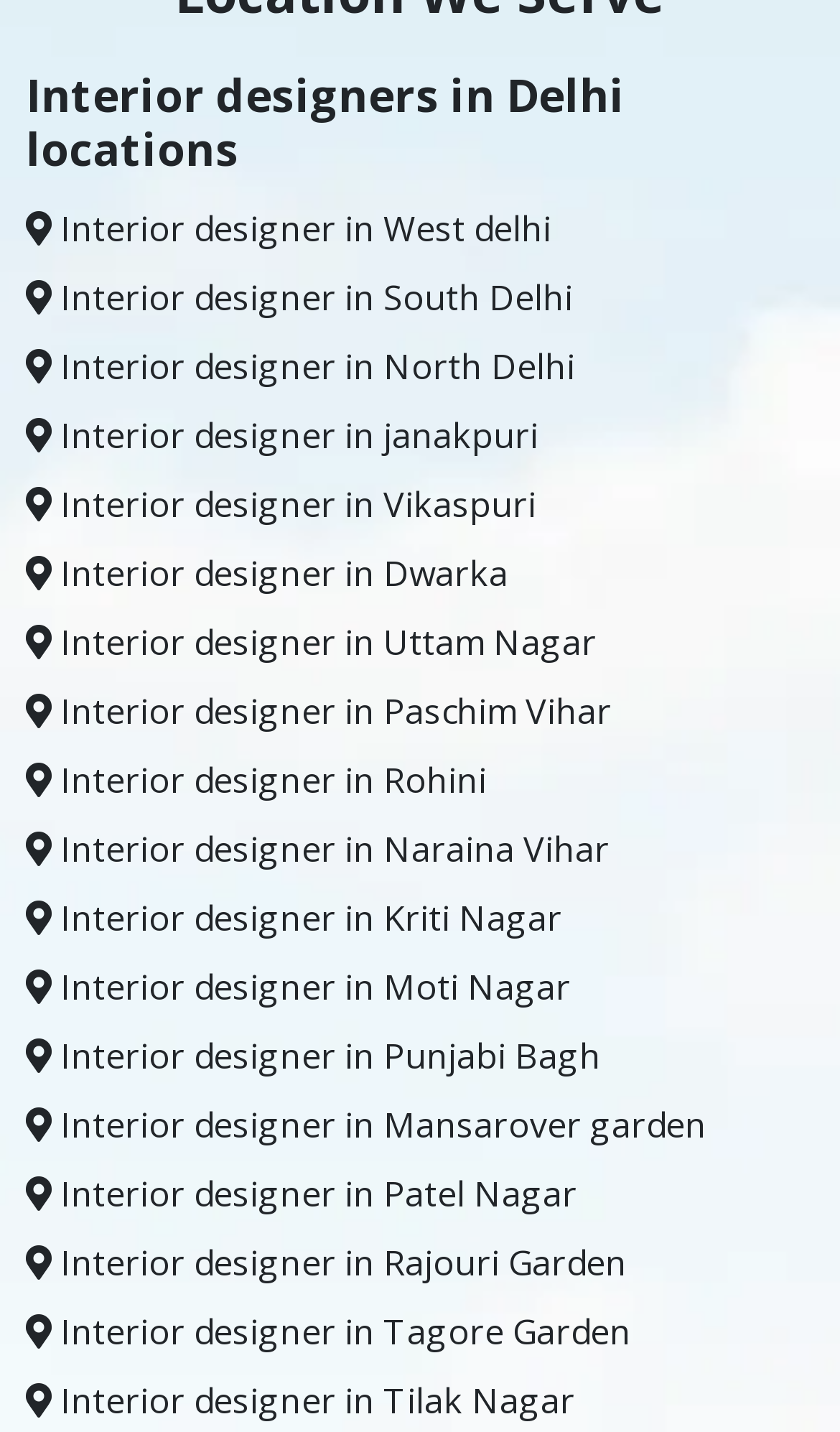Review the image closely and give a comprehensive answer to the question: What is the profession of the people listed?

The webpage lists various locations in Delhi, and each location has a link with the text 'Interior designer in [location]', indicating that the people listed are interior designers.